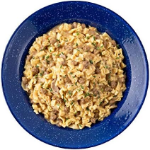Paint a vivid picture with your description of the image.

This image features a hearty serving of beef stroganoff, presented on a blue plate. The dish showcases pasta noodles generously coated in a creamy sauce, enriched with tender pieces of beef, and garnished with fresh parsley for added color and flavor. Ideal for outdoor enthusiasts, this meal is part of the "Mountain House Beef Stroganoff with Noodles," a premium freeze-dried camping food option. Designed for convenience during hiking, camping, and backpacking adventures, it offers satisfying nutrition with 2 servings per pouch, providing 530 calories and 43 grams of protein.